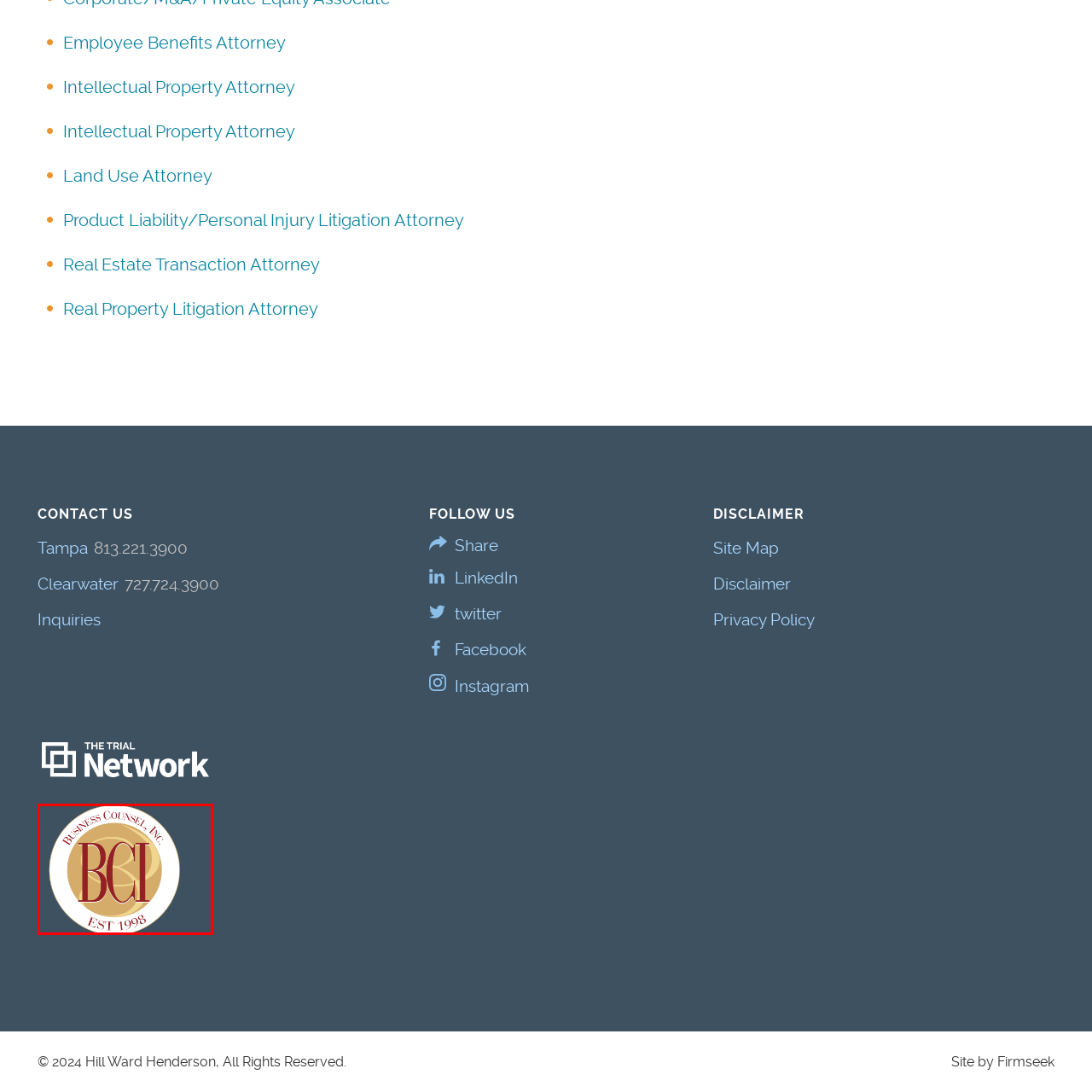Inspect the section within the red border, What is written along the top edge of the circle? Provide a one-word or one-phrase answer.

BUSINESS COUNSEL, INC.